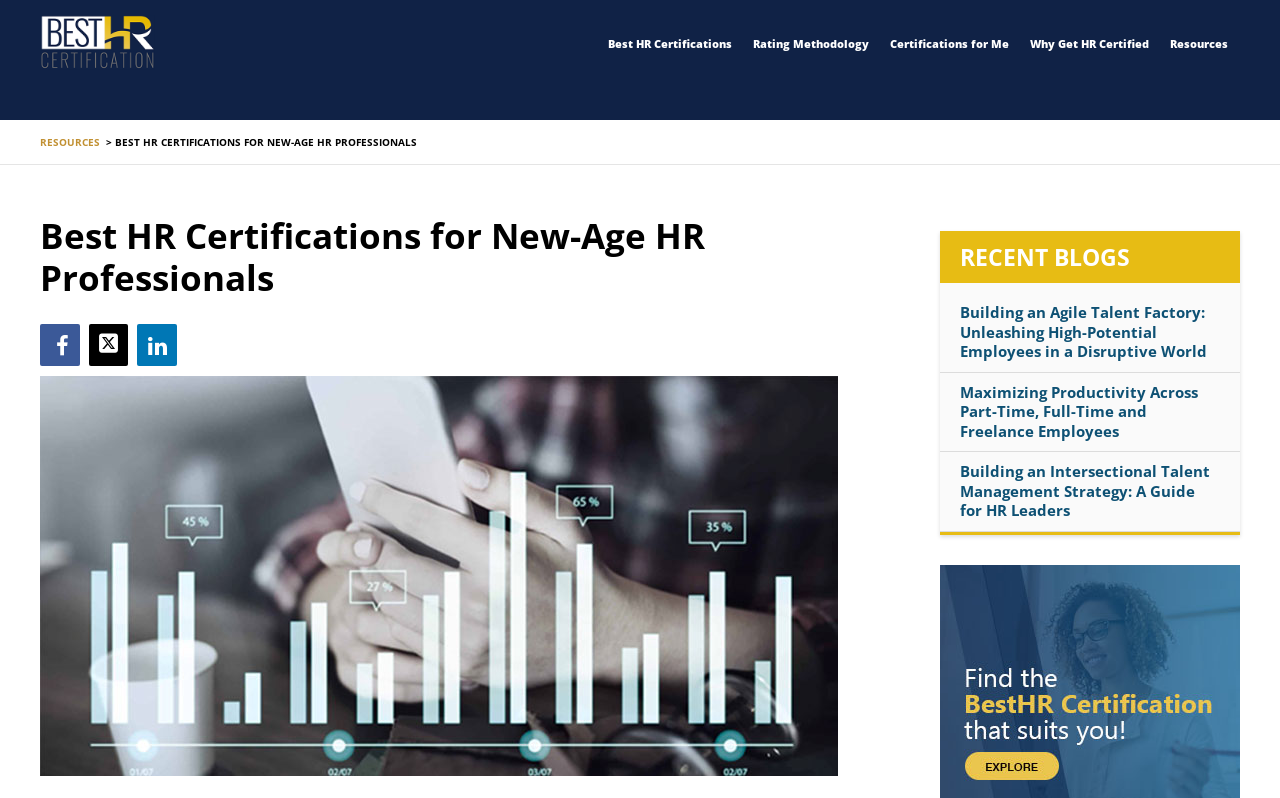How many blog posts are listed?
From the screenshot, supply a one-word or short-phrase answer.

3